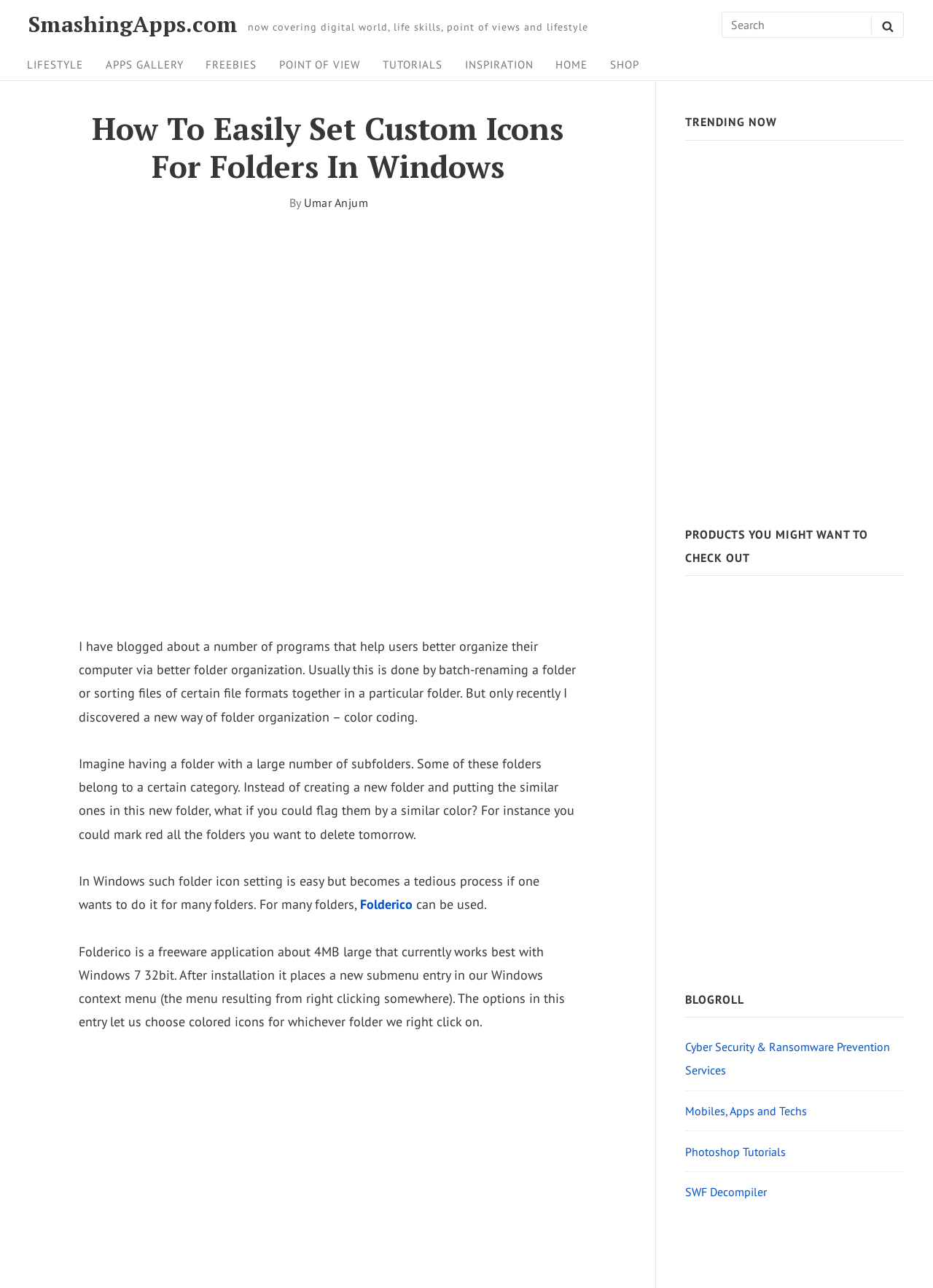How many trending articles are listed on the sidebar?
Please respond to the question thoroughly and include all relevant details.

I found the number of trending articles by counting the links under the 'TRENDING NOW' heading on the sidebar, which are 5 in total.